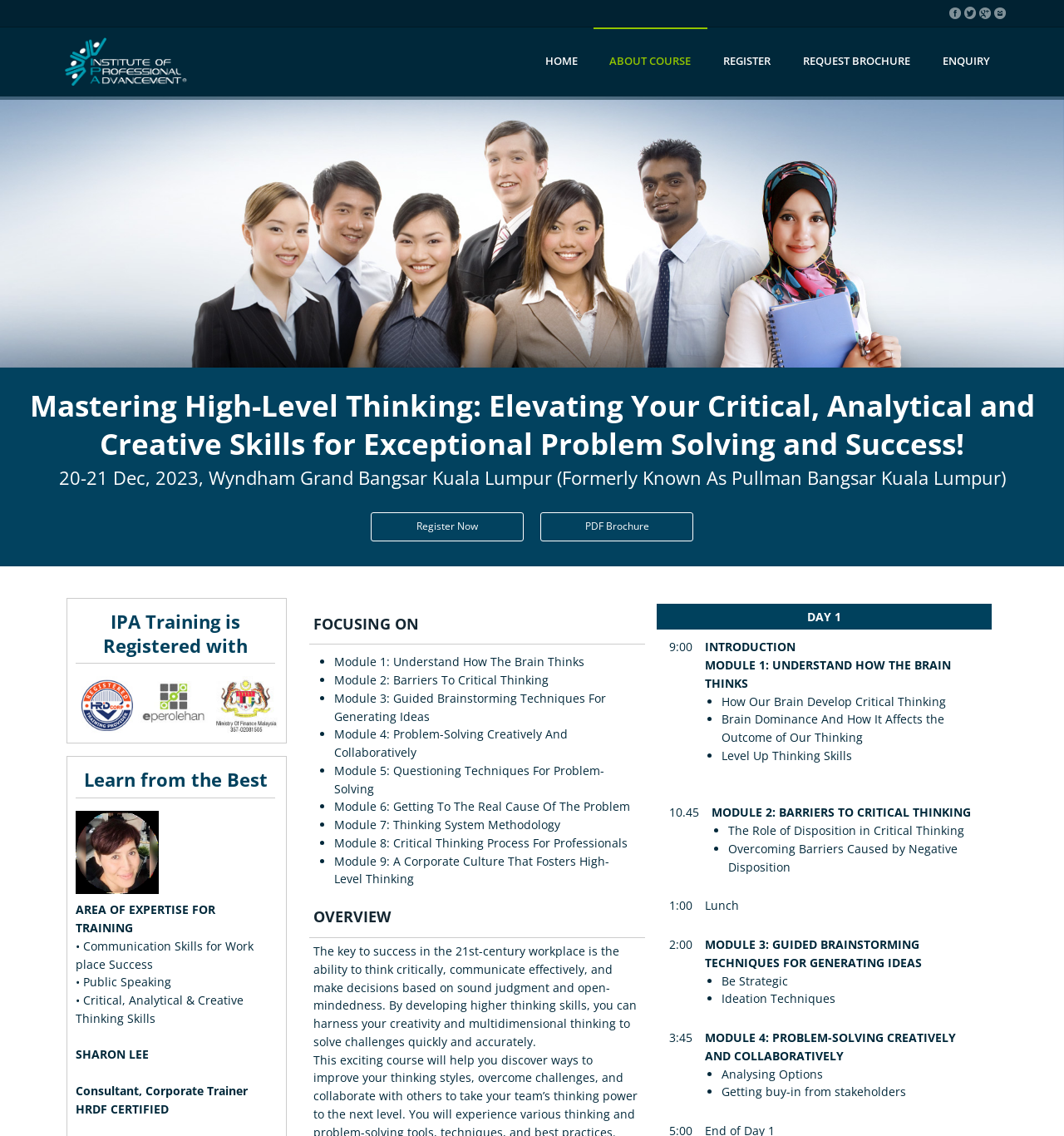Illustrate the webpage thoroughly, mentioning all important details.

This webpage is about a course titled "Mastering High-Level Thinking: Elevating Your Critical, Analytical and Creative Skills for Exceptional Problem Solving and Success!" The course is held in Kuala Lumpur and is claimable under HRDF.

At the top of the page, there is a navigation menu with five links: "HOME", "ABOUT COURSE", "REGISTER", "REQUEST BROCHURE", and "ENQUIRY". Below the navigation menu, there is a large image that spans the entire width of the page.

The main content of the page is divided into several sections. The first section displays the course title and date, "20-21 Dec, 2023, Wyndham Grand Bangsar Kuala Lumpur (Formerly Known As Pullman Bangsar Kuala Lumpur)". Below this, there are two links: "Register Now" and "PDF Brochure".

The next section is headed "IPA Training is Registered with" and features an image and a heading "Learn from the Best". Below this, there is a list of areas of expertise for training, including "Communication Skills for Work place Success", "Public Speaking", and "Critical, Analytical & Creative Thinking Skills".

The following section is a table that outlines the course modules. The table has three rows, each representing a day of the course. The first row has a heading "FOCUSING ON" and lists the modules for Day 1, including "Module 1: Understand How The Brain Thinks", "Module 2: Barriers To Critical Thinking", and "Module 3: Guided Brainstorming Techniques For Generating Ideas". The second row has a heading "OVERVIEW" and lists the modules for Day 2. The third row has a heading "DAY 1" and lists the schedule for Day 1, including the time and topic of each module.

Throughout the page, there are several images and icons, including a logo and a certification badge. The overall layout is organized and easy to follow, with clear headings and concise text.